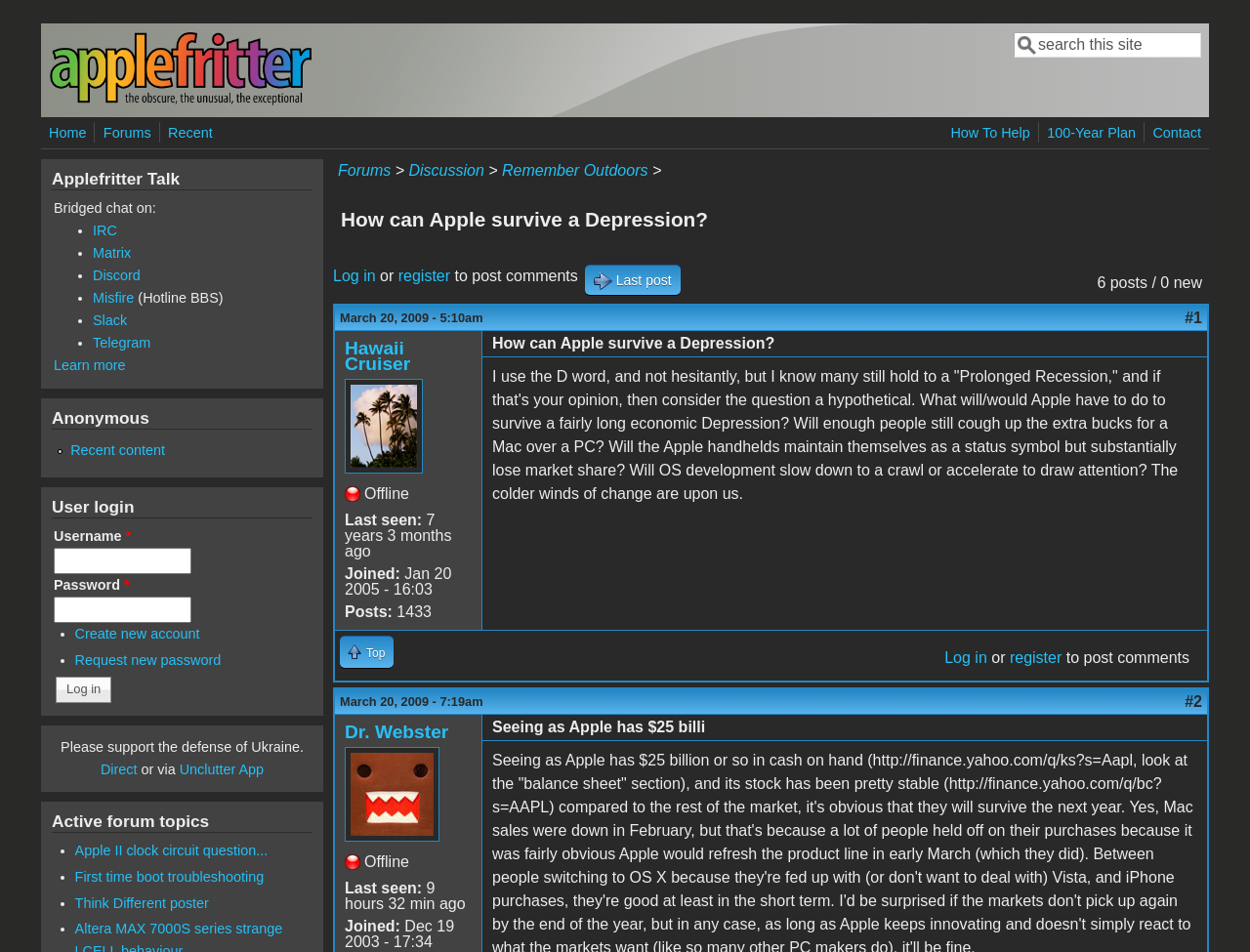Please mark the bounding box coordinates of the area that should be clicked to carry out the instruction: "View the last post".

[0.468, 0.278, 0.544, 0.31]